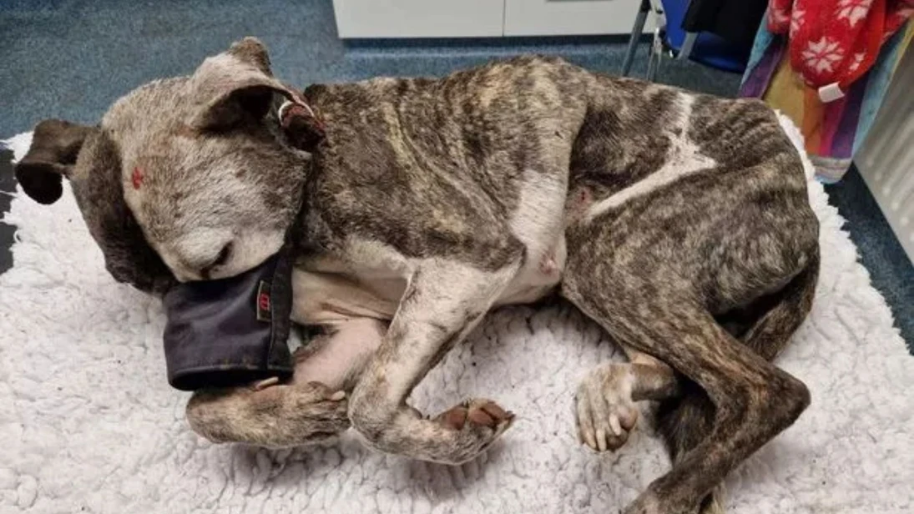Describe every aspect of the image in detail.

The image depicts a sleeping dog in a curled-up position, resting on a soft blanket. The dog's fur is predominantly grey with brown stripes, and it appears to be in a serene state, with its head resting on a small black item, possibly a piece of clothing or a toy. The surrounding environment suggests a cozy indoor setting, likely a place where pets are cared for. This visual aligns with themes of care and comfort, resonating with interpretations of dreams involving dogs, particularly the concern or emotional state reflected in dreaming about hurting a dog. Such dreams can signify inner turmoil, stress, or feelings of loss, as discussed in the accompanying text about the meaning behind these dreams. The scene evokes empathy and vulnerability, presenting the dog as a symbol of affection and fragility.